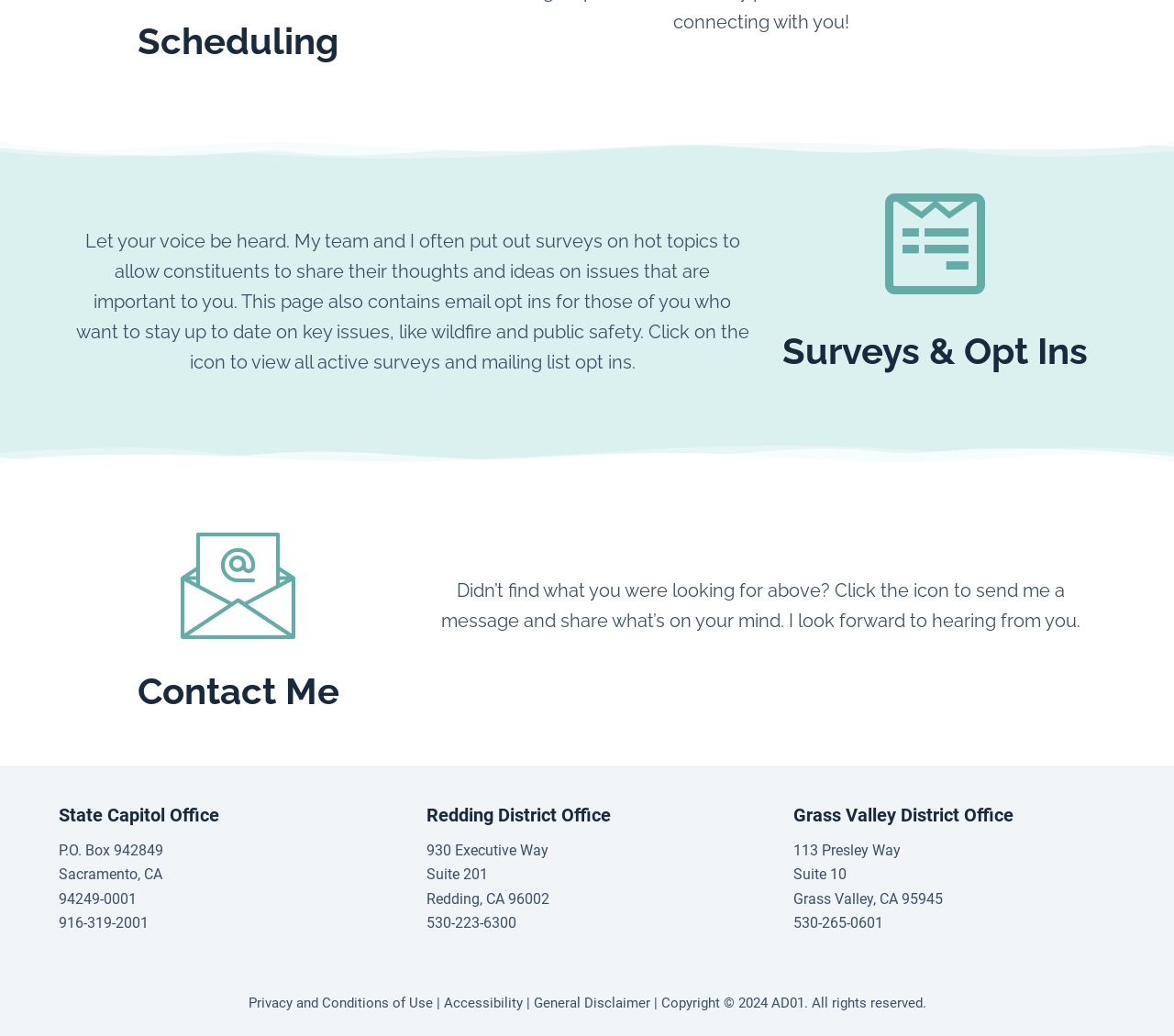Determine the bounding box coordinates of the target area to click to execute the following instruction: "Visit the Redding District Office page."

[0.363, 0.773, 0.637, 0.8]